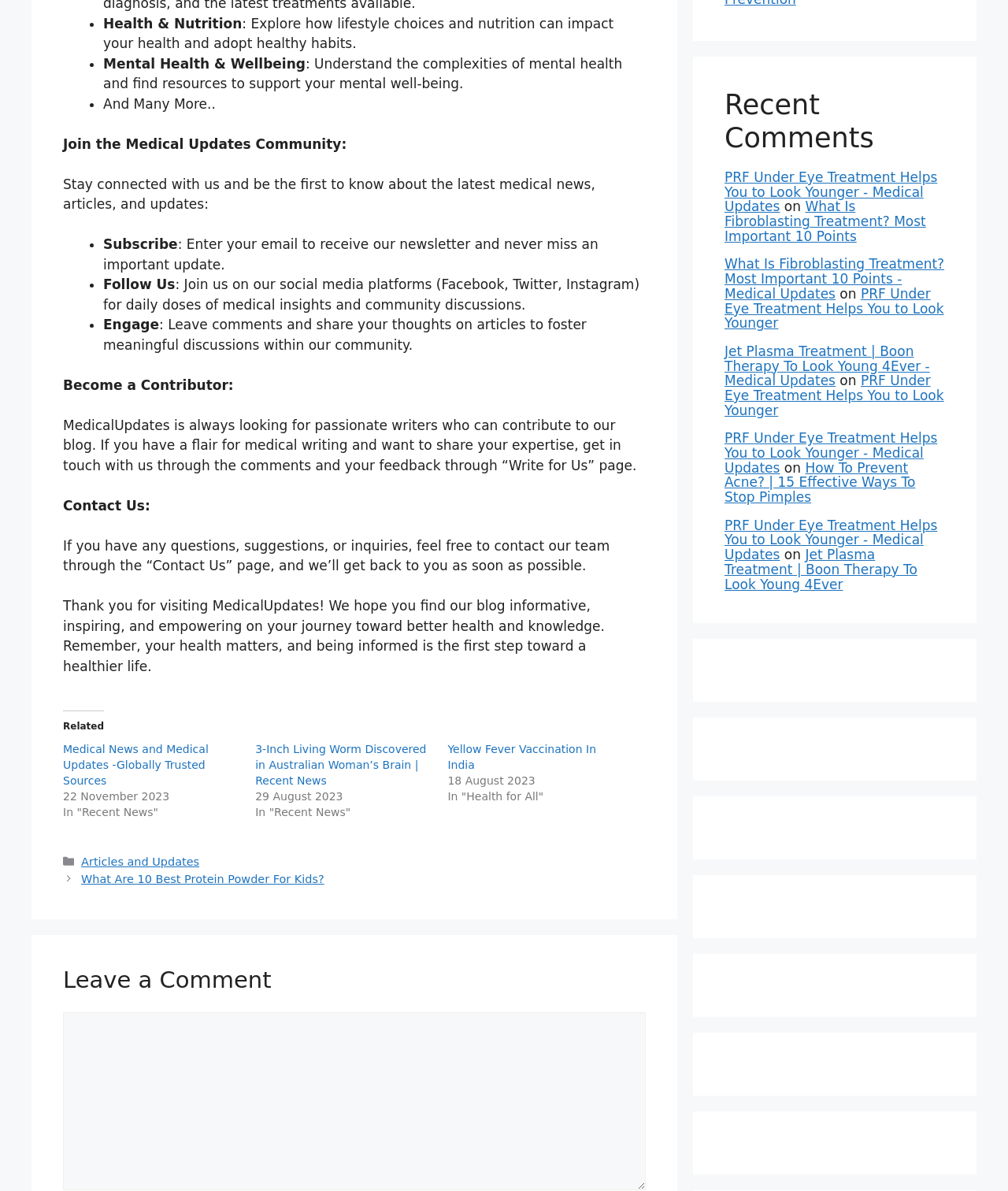Determine the bounding box for the UI element as described: "Articles and Updates". The coordinates should be represented as four float numbers between 0 and 1, formatted as [left, top, right, bottom].

[0.081, 0.718, 0.198, 0.729]